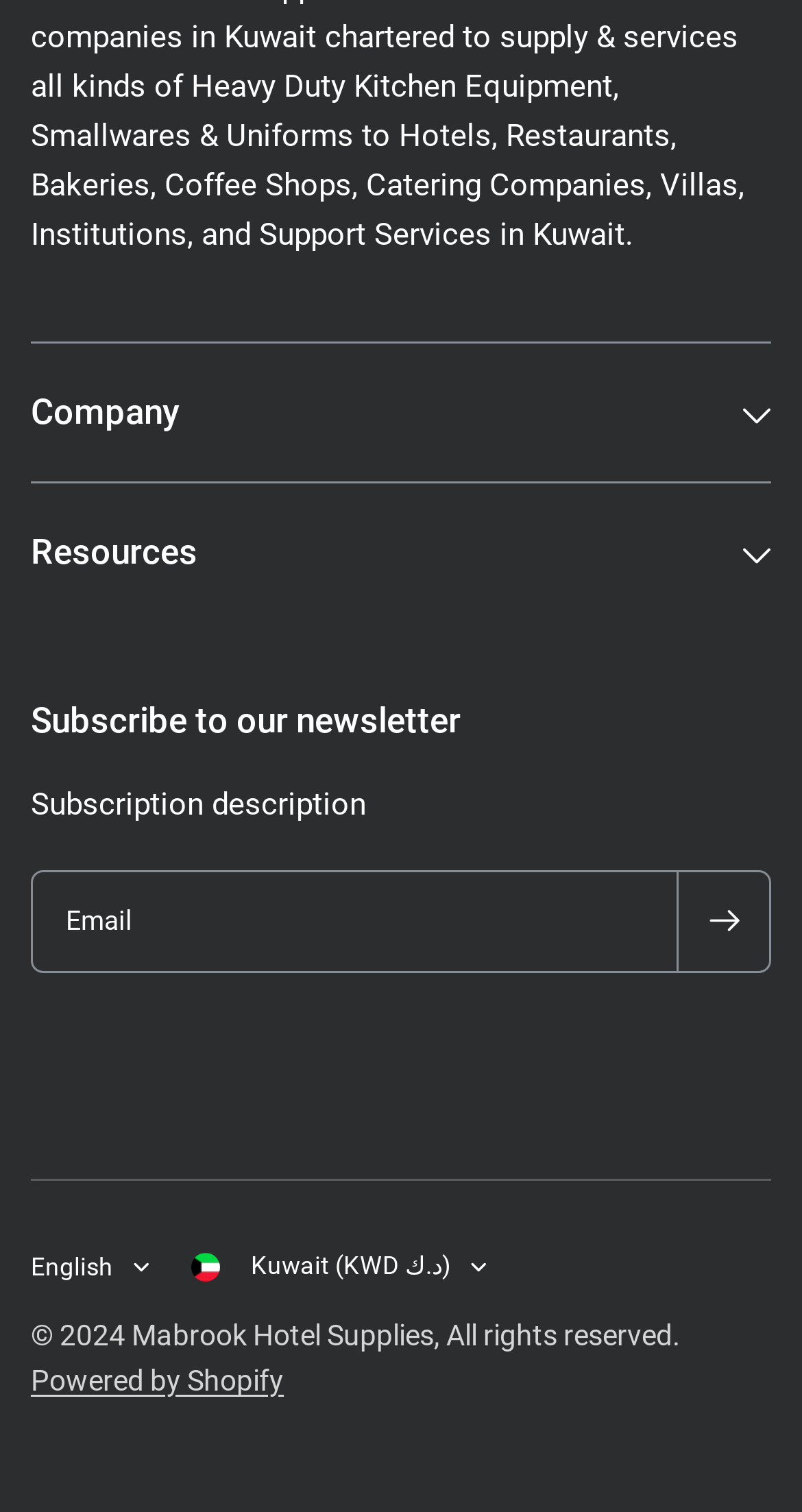Provide your answer in one word or a succinct phrase for the question: 
What is the currency used on this website?

KWD